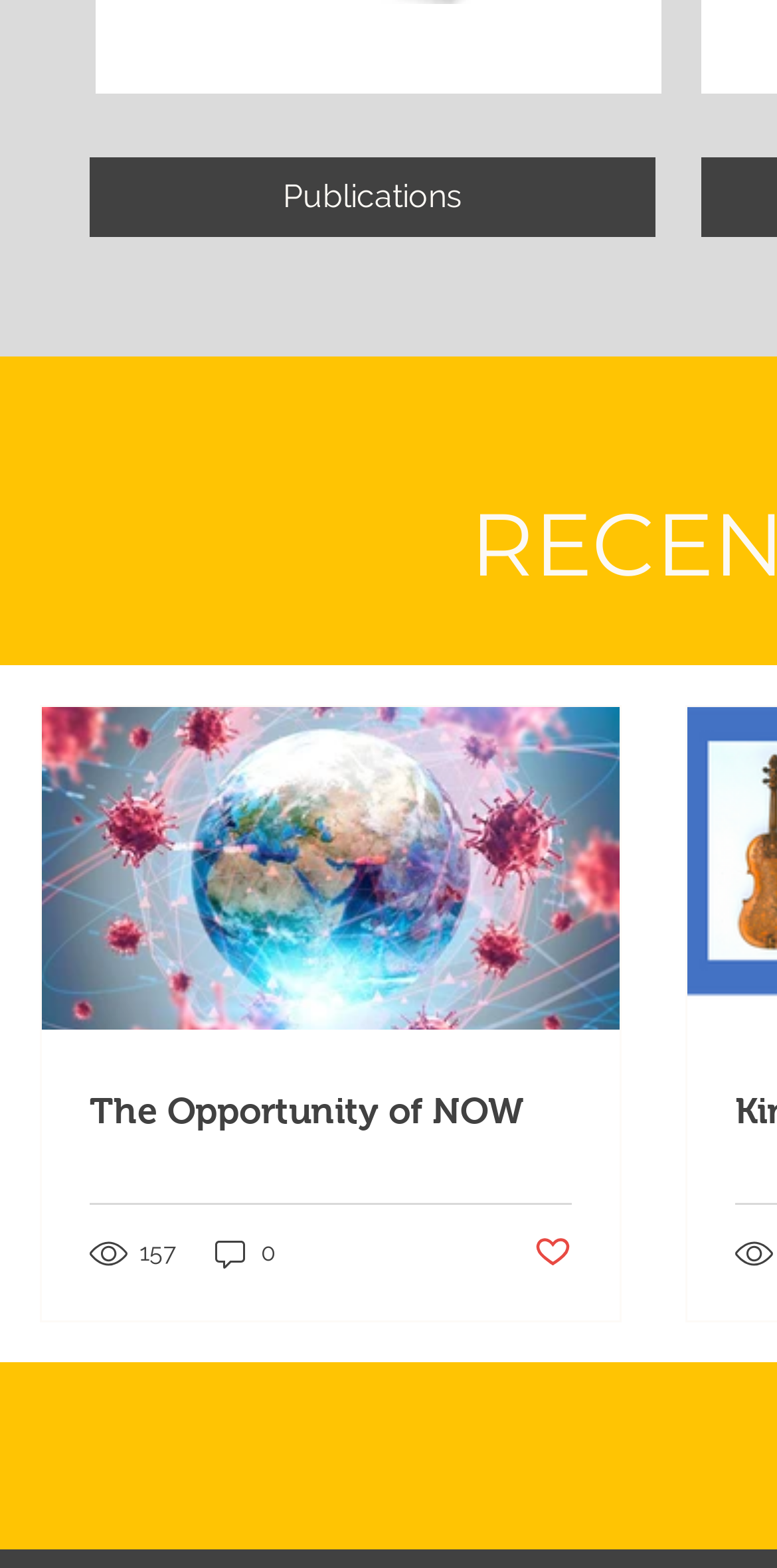Give a concise answer using only one word or phrase for this question:
How many comments does the first article have?

0 comments